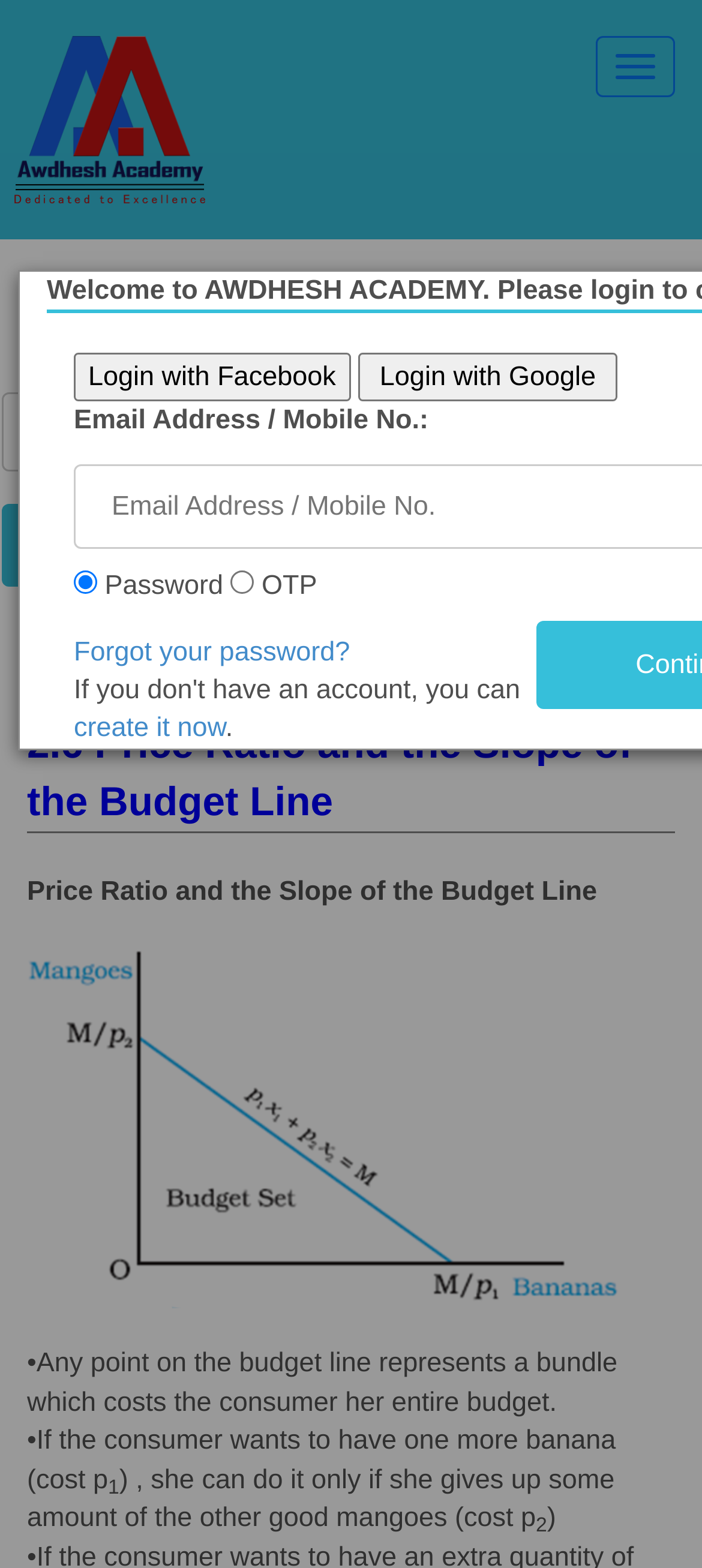Determine the bounding box of the UI element mentioned here: "name="submit" value="Search"". The coordinates must be in the format [left, top, right, bottom] with values ranging from 0 to 1.

[0.003, 0.321, 0.997, 0.374]